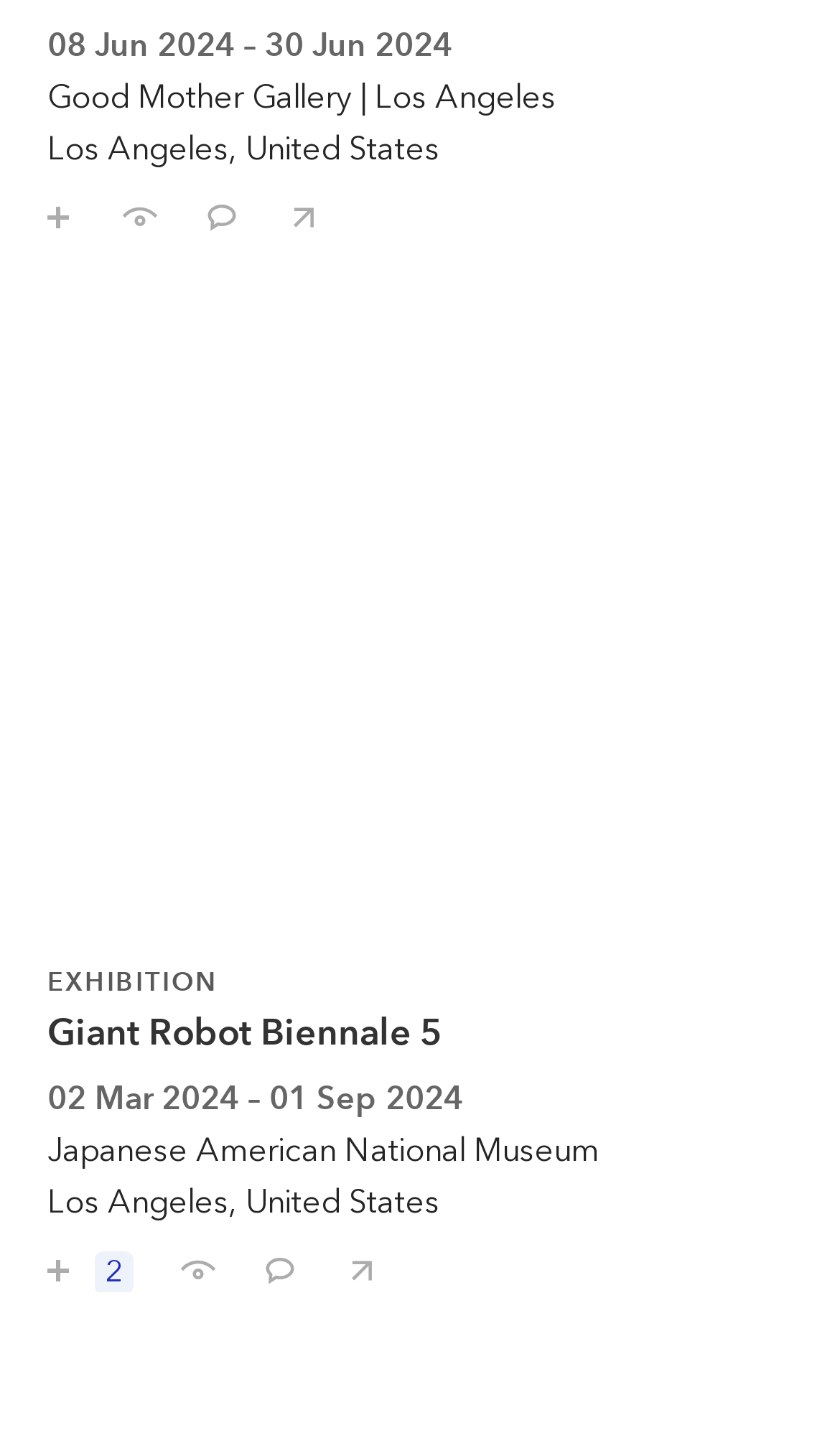Please find the bounding box coordinates of the element's region to be clicked to carry out this instruction: "Read the post dated September 19, 2011".

None